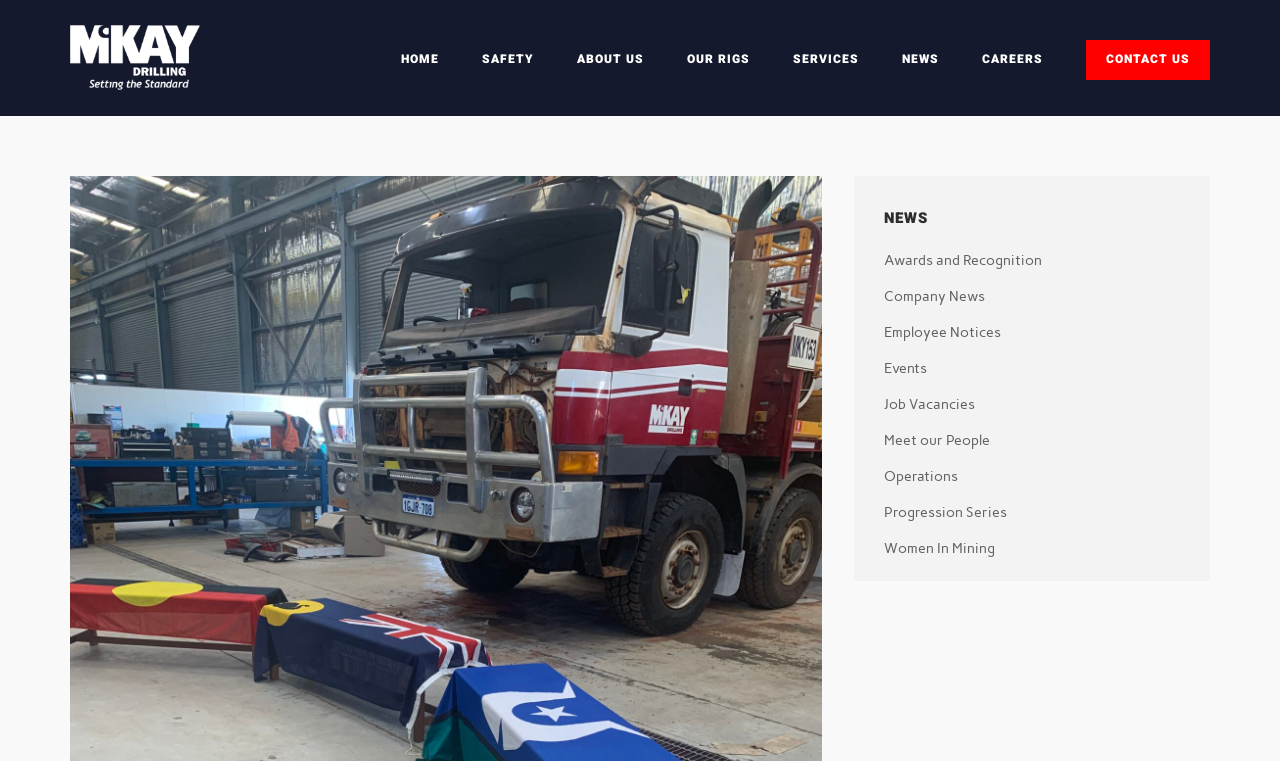What is the company name on the top left?
Could you give a comprehensive explanation in response to this question?

I looked at the top left corner of the webpage and found an image with the text 'McKay Drilling', which is likely the company name.